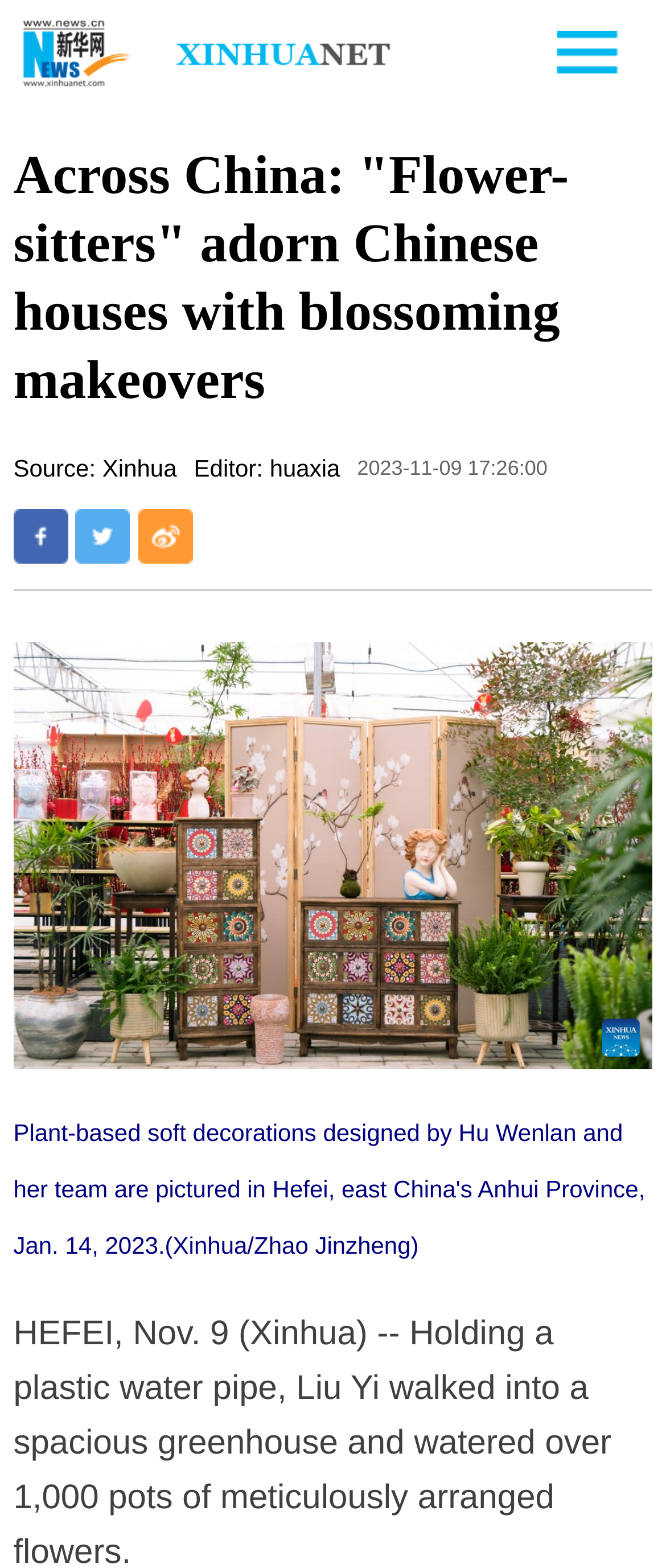How many images are on the webpage?
Look at the image and answer the question using a single word or phrase.

3